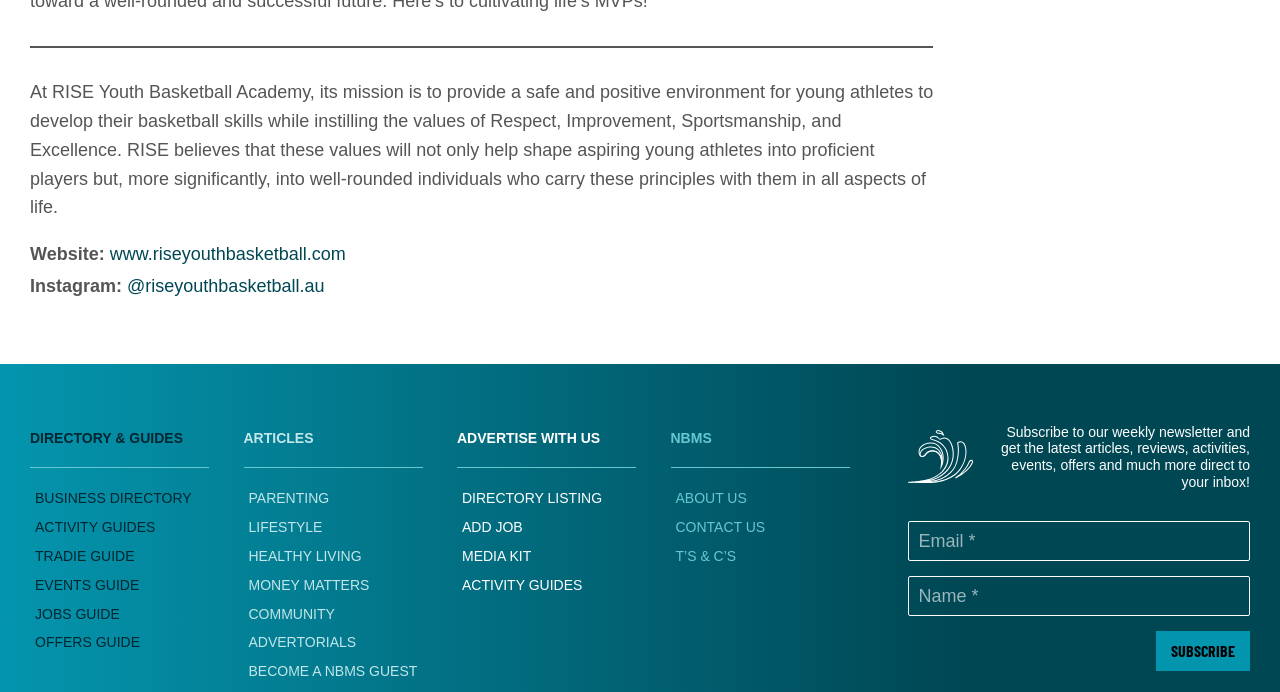Given the content of the image, can you provide a detailed answer to the question?
What is the name of the organization associated with this webpage?

The heading 'NBMS' suggests that this is the name of the organization associated with this webpage, and the links underneath it, such as 'ABOUT US' and 'CONTACT US', support this interpretation.